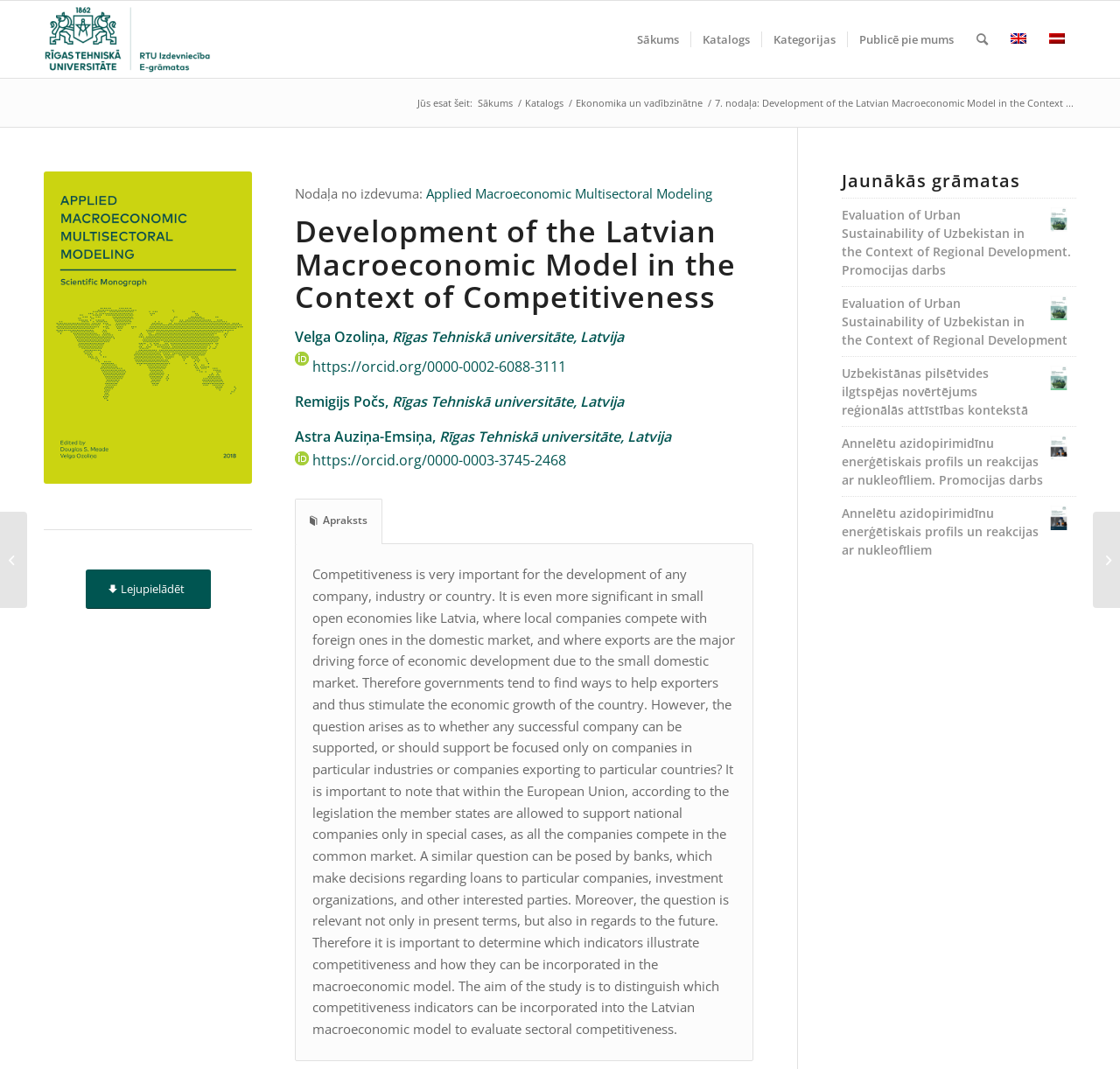Using the element description provided, determine the bounding box coordinates in the format (top-left x, top-left y, bottom-right x, bottom-right y). Ensure that all values are floating point numbers between 0 and 1. Element description: alt="RTU E-books"

[0.039, 0.001, 0.189, 0.073]